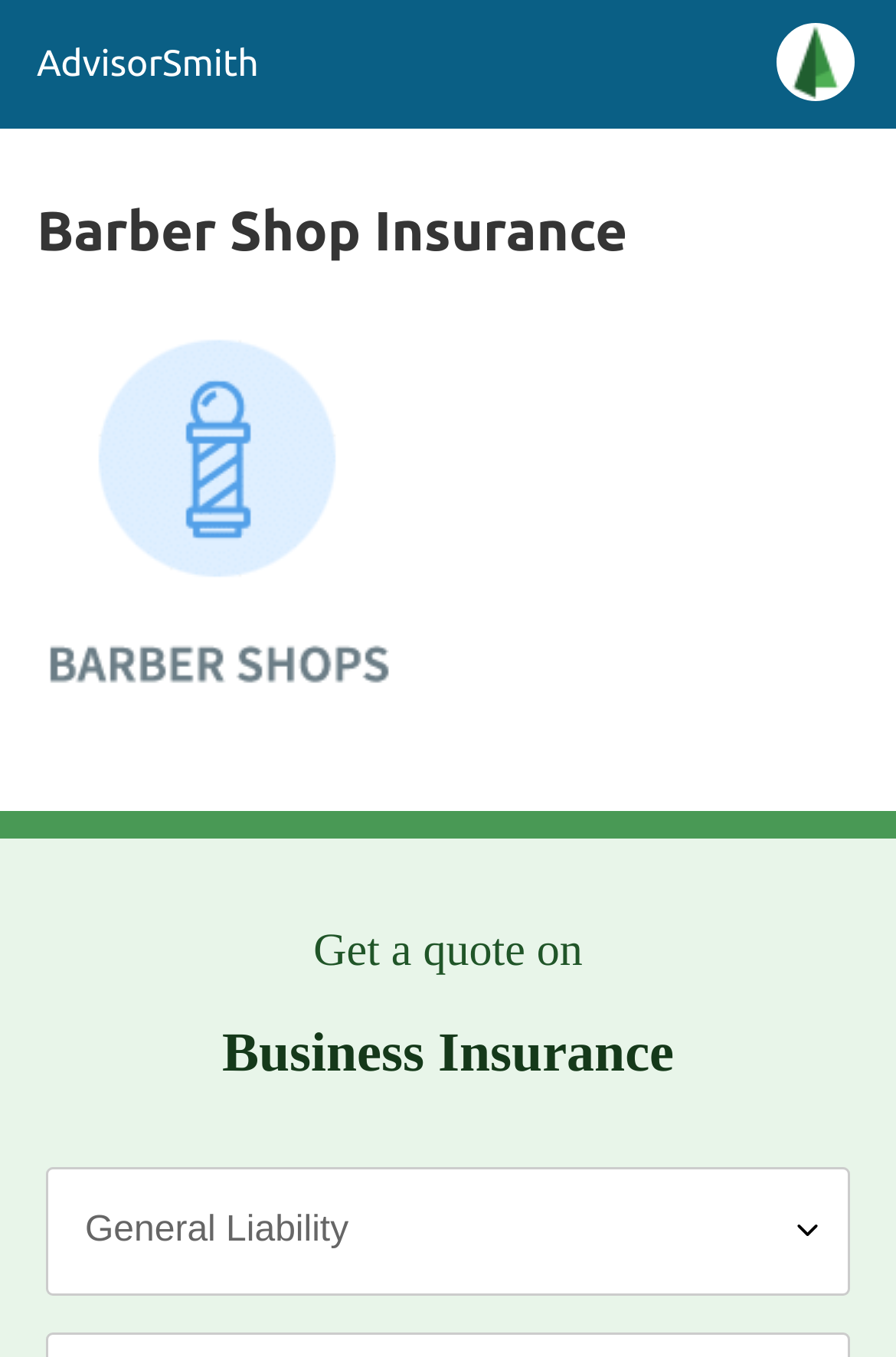Please provide a detailed answer to the question below by examining the image:
What is the purpose of the combobox?

The combobox is likely used to select different insurance options or types, allowing users to customize their quote request.